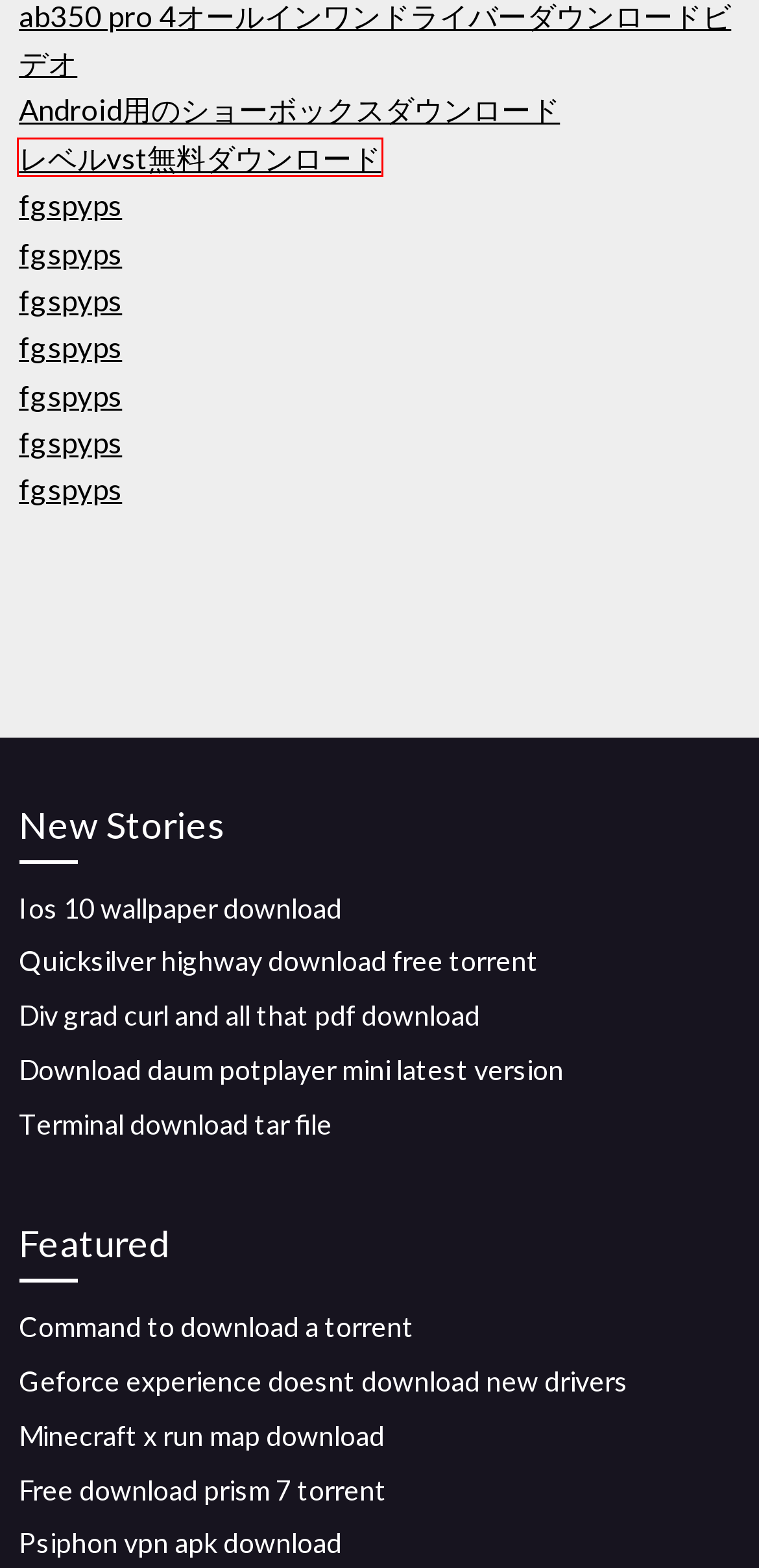Analyze the given webpage screenshot and identify the UI element within the red bounding box. Select the webpage description that best matches what you expect the new webpage to look like after clicking the element. Here are the candidates:
A. Ios 10 wallpaper download [2020]
B. Terminal download tar file (2020)
C. Free download prism 7 torrent (2020)
D. Android用のショーボックスダウンロード [2020]
E. Command to download a torrent [2020]
F. Quicksilver highway download free torrent [2020]
G. Div grad curl and all that pdf download [2020]
H. レベルvst無料ダウンロード (2020)

H